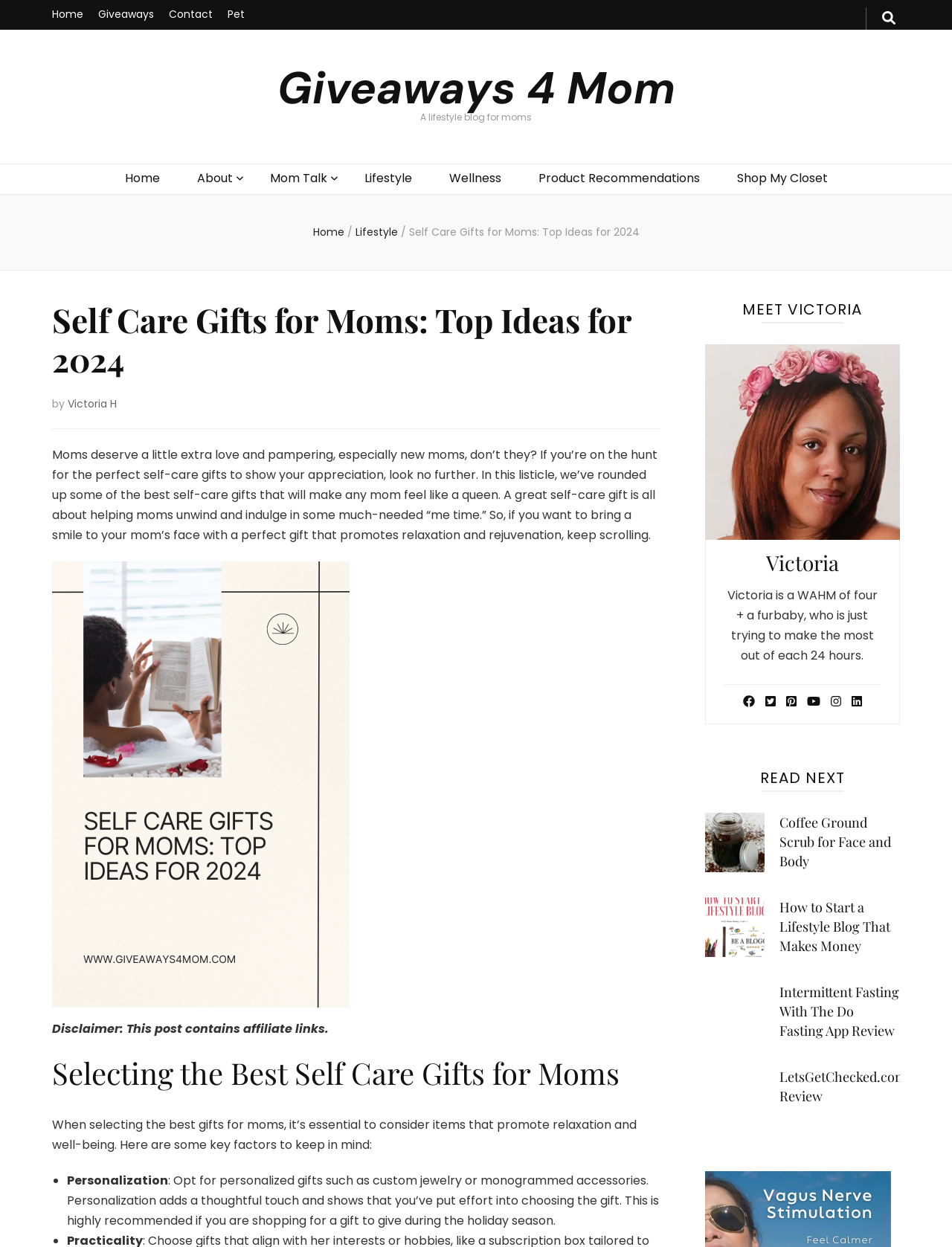Determine the bounding box coordinates for the HTML element described here: "Shop My Closet".

[0.774, 0.136, 0.869, 0.152]